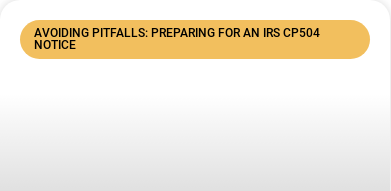Create a vivid and detailed description of the image.

This image features a rectangular banner with a vibrant yellow background, prominently displaying the title "AVOIDING PITFALLS: PREPARING FOR AN IRS CP504 NOTICE" in bold, black text. The design aims to capture attention and provide a clear message, likely serving as a key visual element in an article or blog post that offers guidance on effectively preparing for an IRS CP504 notice. This notice is known to indicate impending collection actions by the IRS, making the content of the article particularly relevant for taxpayers facing this situation.